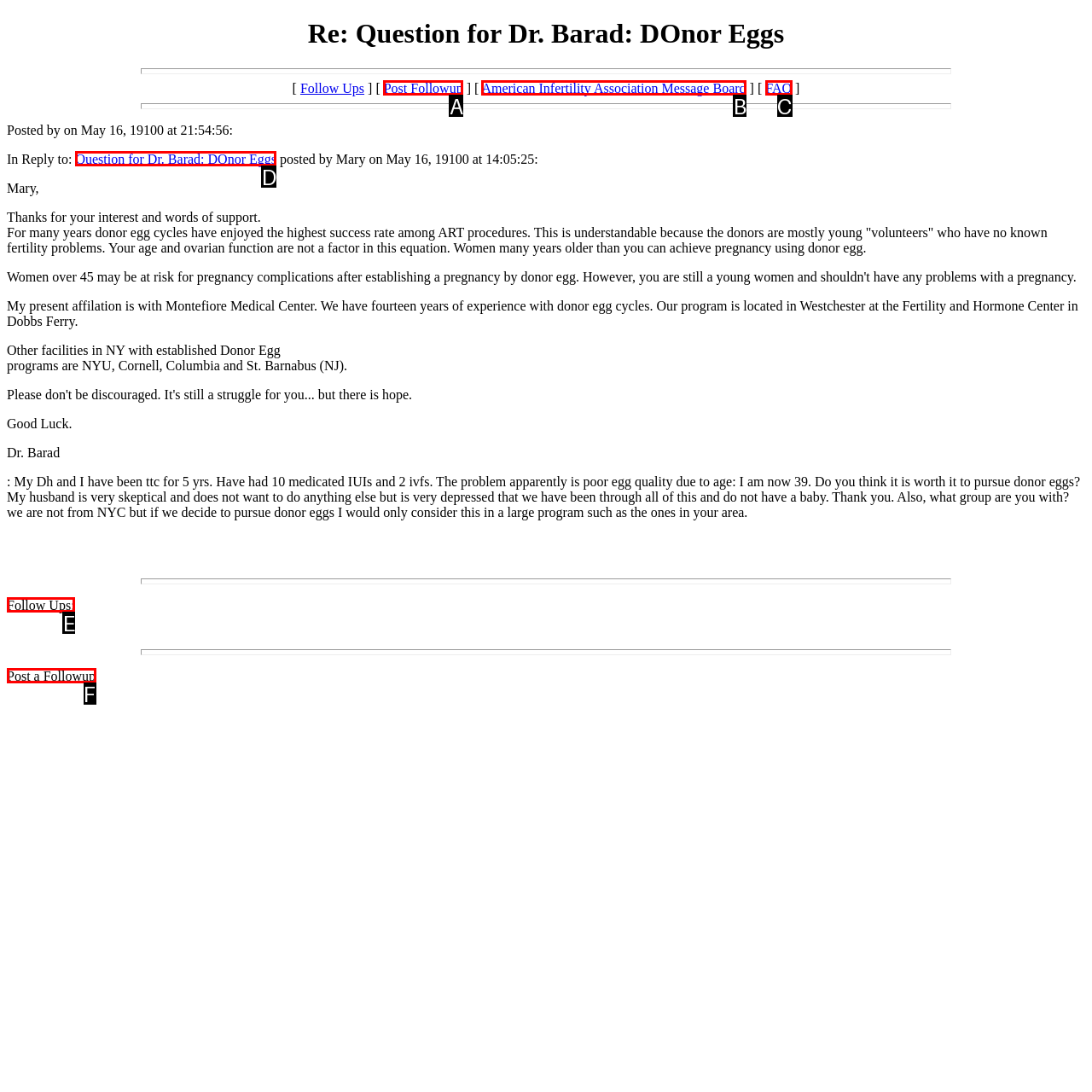Based on the element description: American Infertility Association Message Board, choose the HTML element that matches best. Provide the letter of your selected option.

B